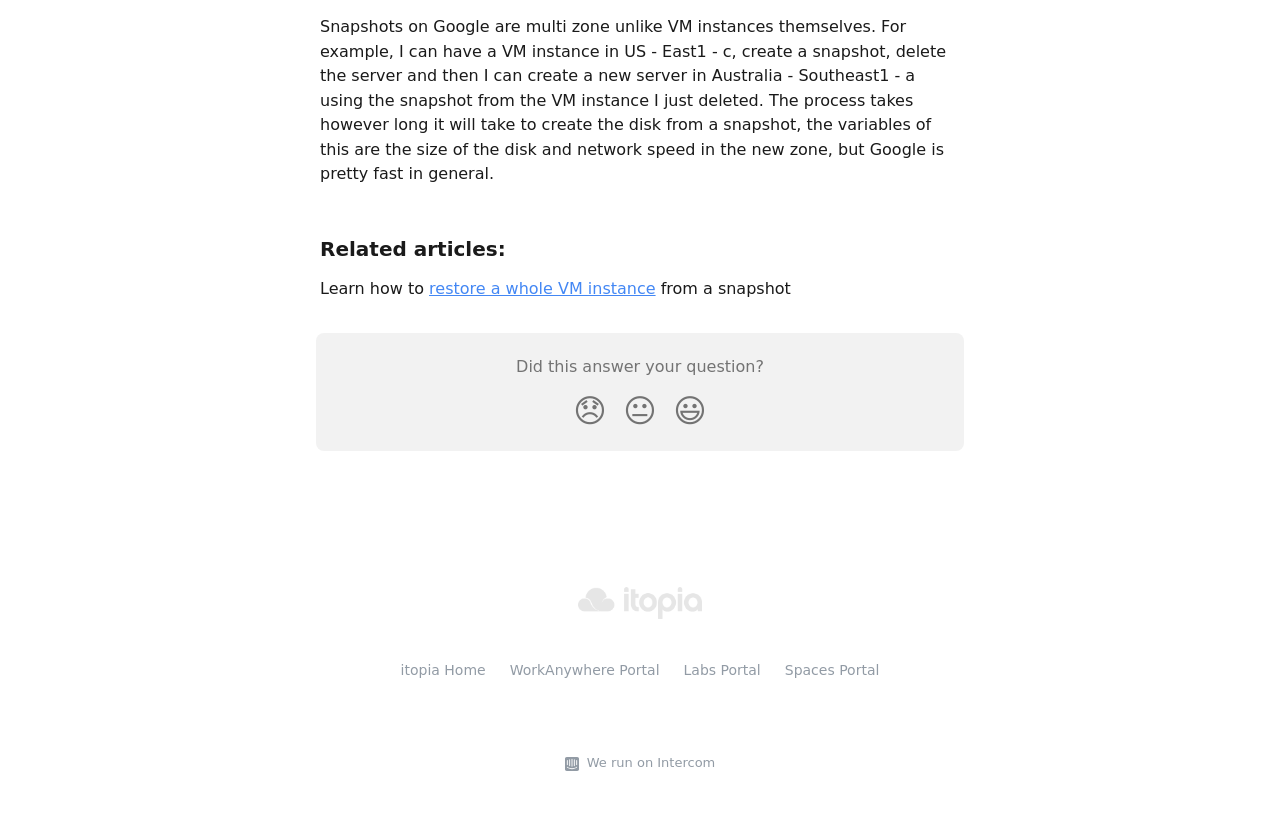Based on the element description Fan Free Clinic, identify the bounding box of the UI element in the given webpage screenshot. The coordinates should be in the format (top-left x, top-left y, bottom-right x, bottom-right y) and must be between 0 and 1.

None